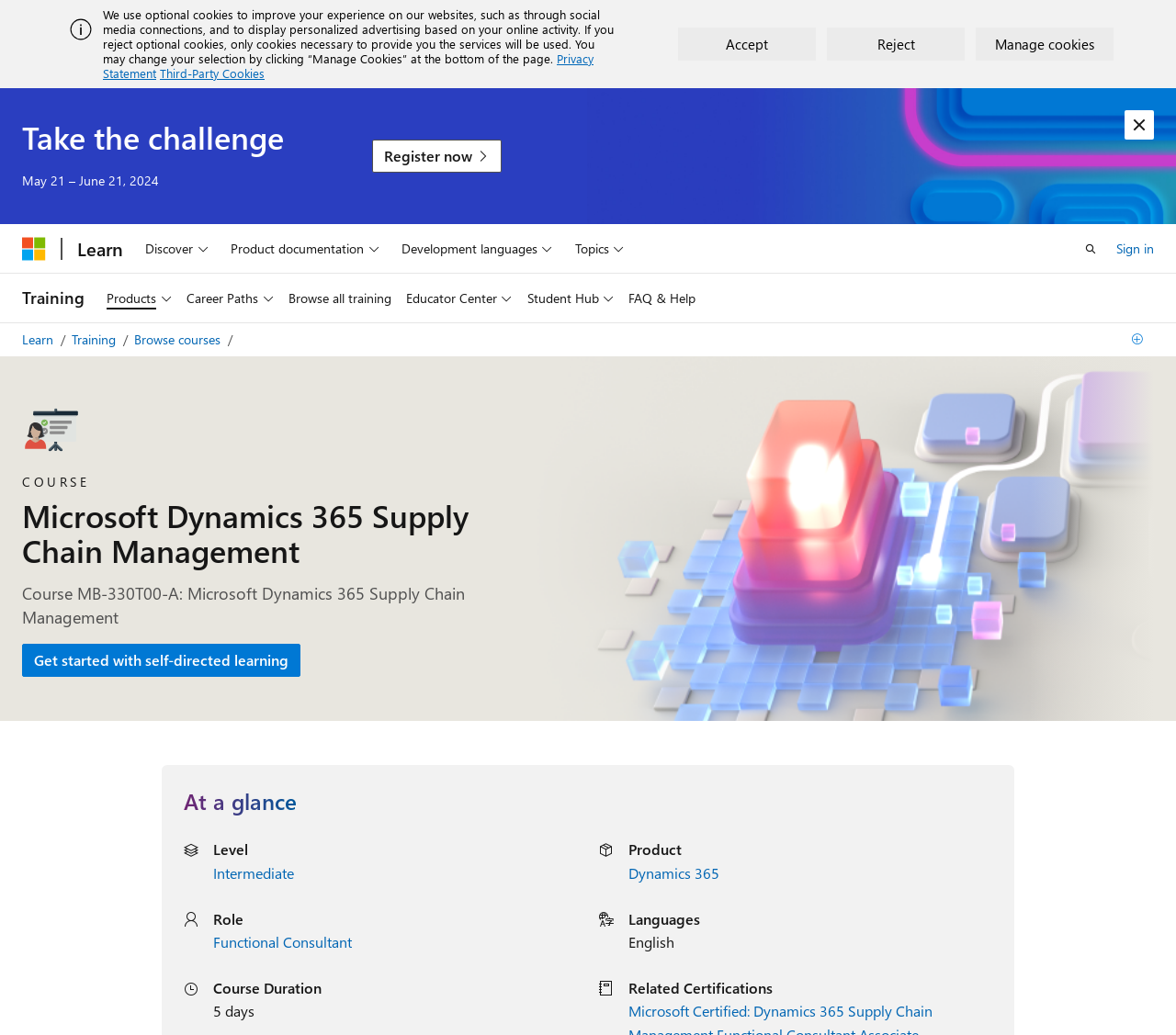Using the webpage screenshot and the element description Educator Center, determine the bounding box coordinates. Specify the coordinates in the format (top-left x, top-left y, bottom-right x, bottom-right y) with values ranging from 0 to 1.

[0.339, 0.264, 0.442, 0.311]